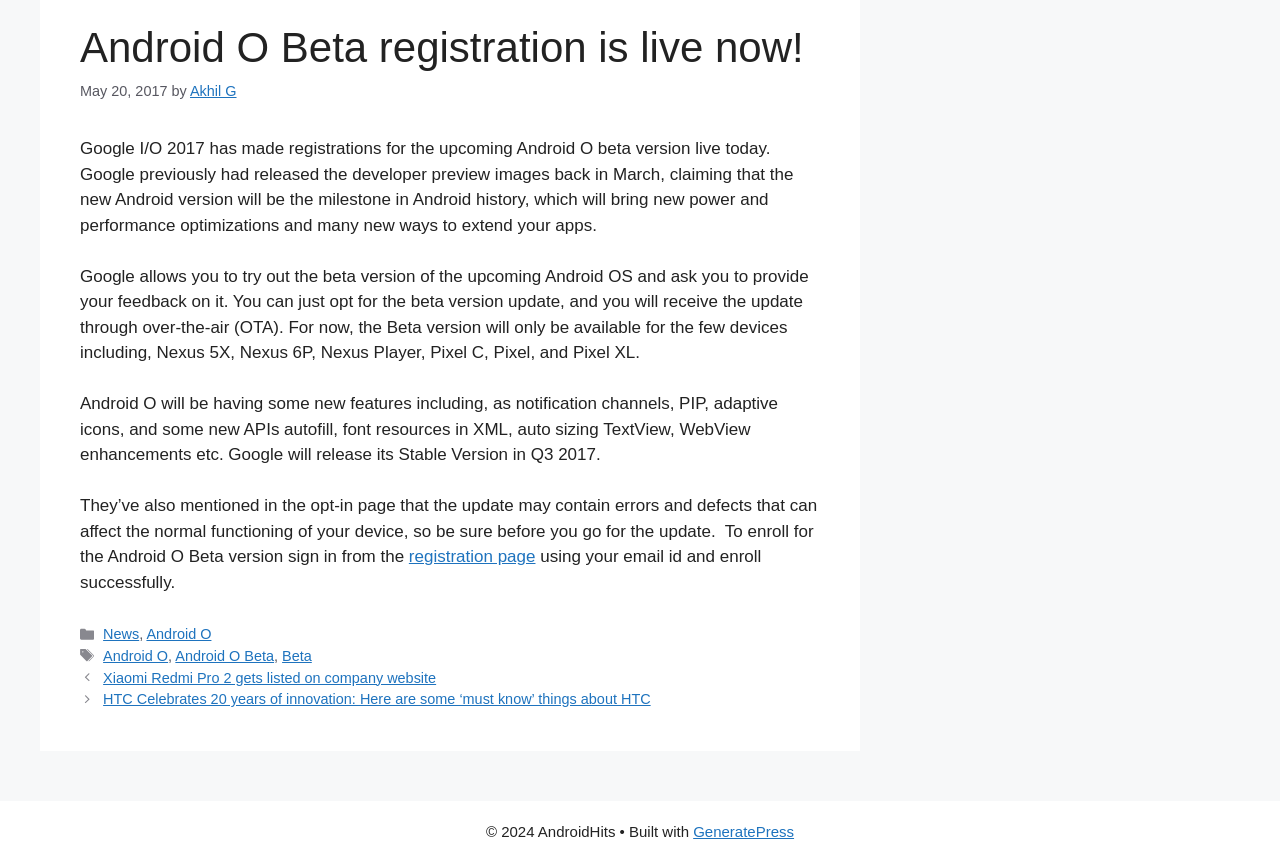Determine the bounding box for the UI element described here: "Android O".

[0.114, 0.726, 0.165, 0.744]